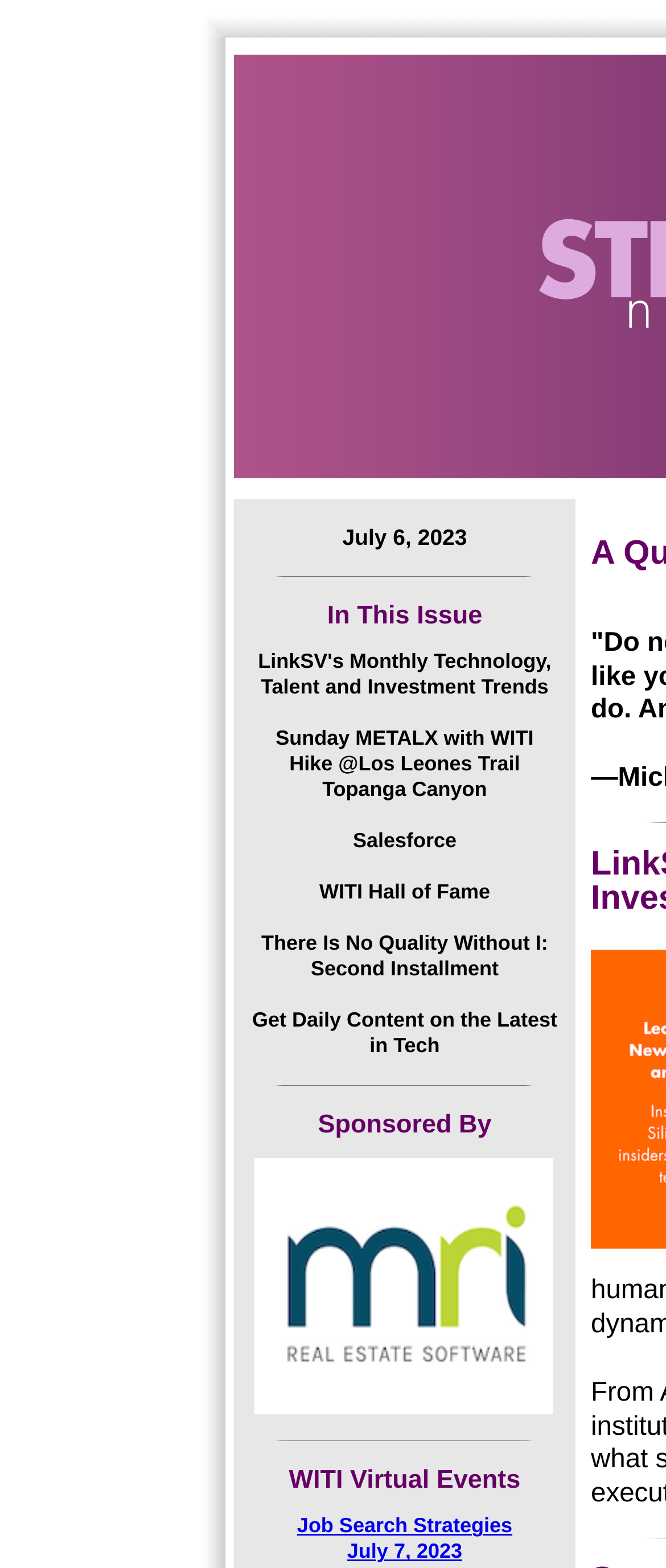Locate the UI element described by Customize in the provided webpage screenshot. Return the bounding box coordinates in the format (top-left x, top-left y, bottom-right x, bottom-right y), ensuring all values are between 0 and 1.

None